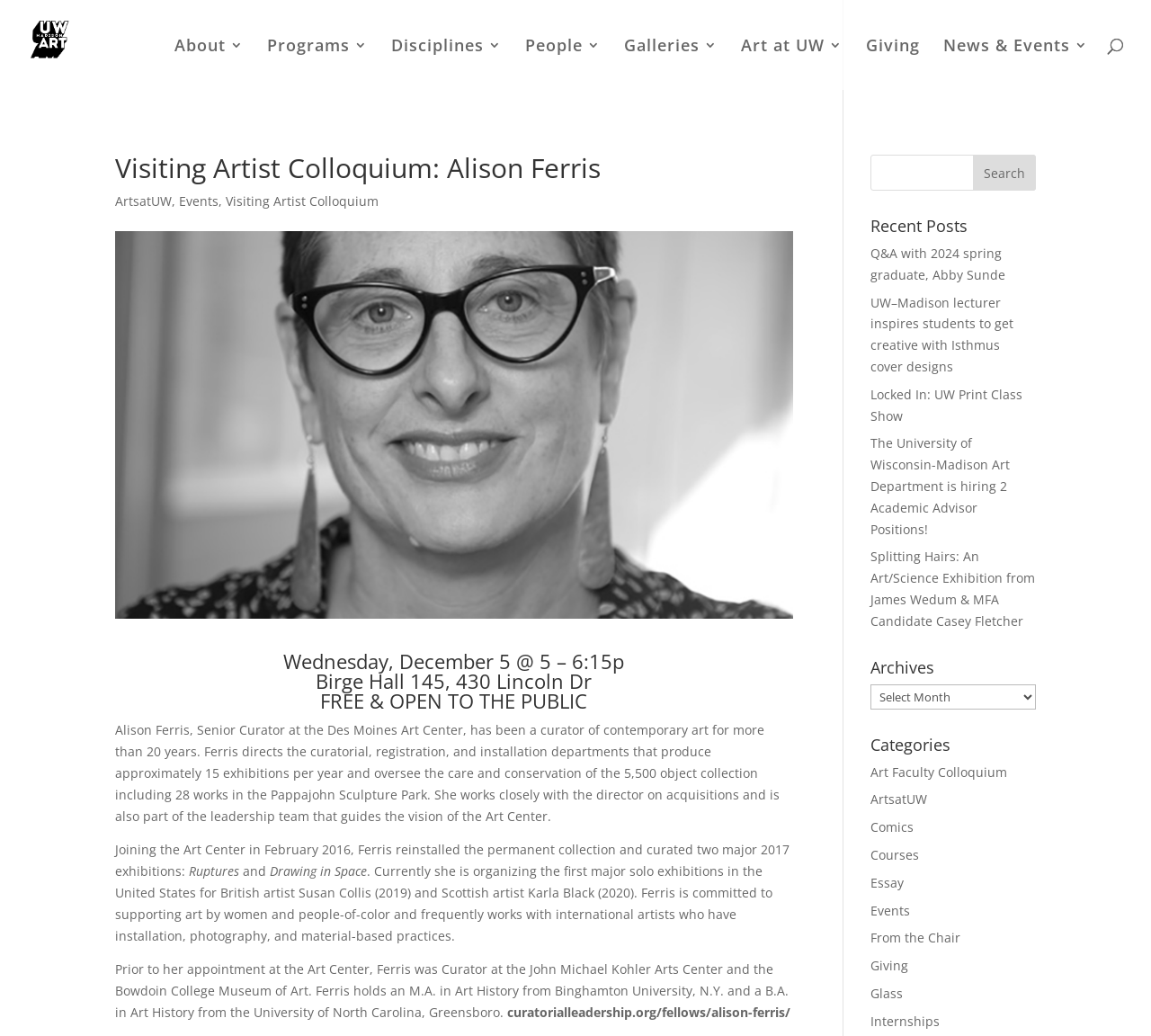With reference to the screenshot, provide a detailed response to the question below:
What is the name of the visiting artist?

The answer can be found in the heading 'Visiting Artist Colloquium: Alison Ferris' and also in the text 'Alison Ferris, Senior Curator at the Des Moines Art Center, has been a curator of contemporary art for more than 20 years.'